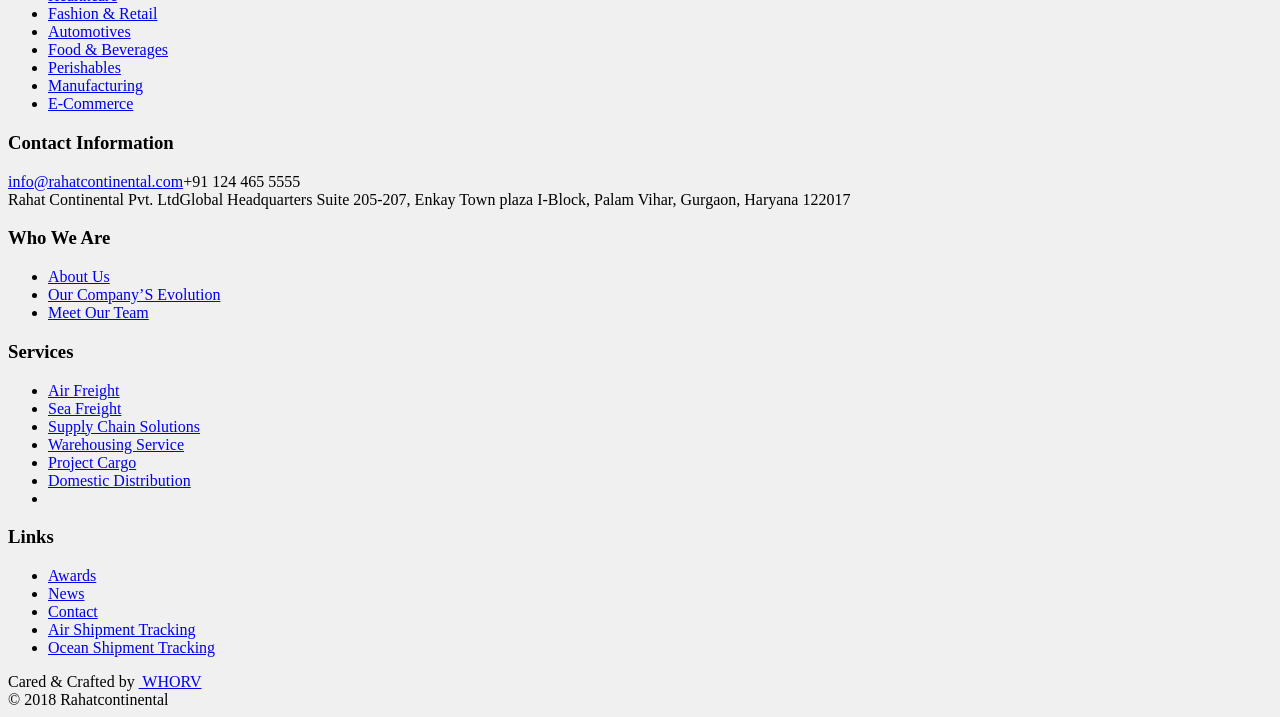From the element description: "Tech App Zon", extract the bounding box coordinates of the UI element. The coordinates should be expressed as four float numbers between 0 and 1, in the order [left, top, right, bottom].

None